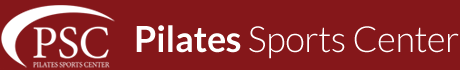What is the font style of the full name 'Pilates Sports Center'?
Please craft a detailed and exhaustive response to the question.

The caption states that the full name 'Pilates Sports Center' is written in a clean, modern font, which implies that the font style is simple and contemporary.